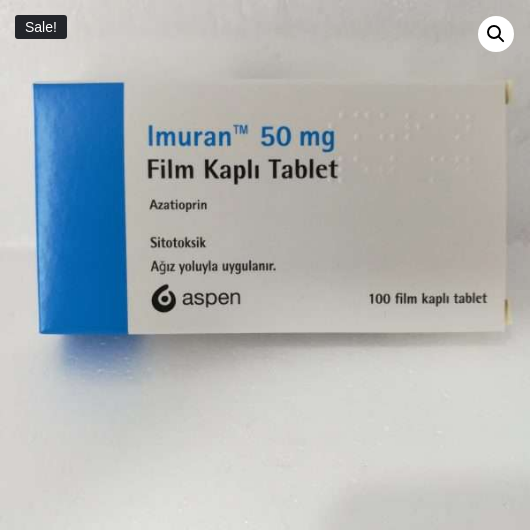Provide a thorough description of the contents of the image.

The image showcases a box of Imuran™ 50 mg Film Kaplı Tablet, which contains Azathioprine, a medication often used in immunosuppression therapy. The packaging highlights that it is citotoxic and intended for oral administration. Clearly marked on the box is the quantity of 100 film-coated tablets. A prominent blue section identifies the product, suggesting a strong visual branding presence. This item is part of a promotional offer indicated by a "Sale!" tag, which may attract customers looking for healthcare products. The overall design is sleek and informative, reflecting a modern approach to pharmaceutical packaging.